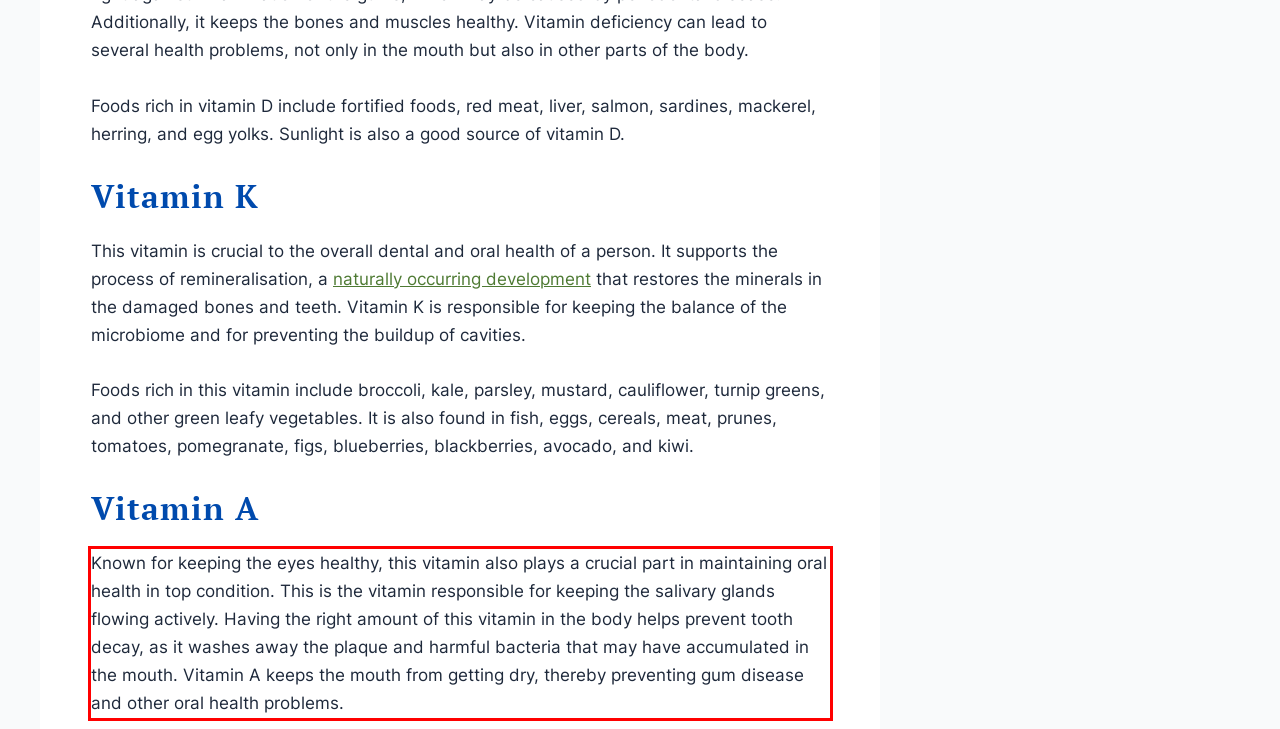You have a screenshot with a red rectangle around a UI element. Recognize and extract the text within this red bounding box using OCR.

Known for keeping the eyes healthy, this vitamin also plays a crucial part in maintaining oral health in top condition. This is the vitamin responsible for keeping the salivary glands flowing actively. Having the right amount of this vitamin in the body helps prevent tooth decay, as it washes away the plaque and harmful bacteria that may have accumulated in the mouth. Vitamin A keeps the mouth from getting dry, thereby preventing gum disease and other oral health problems.